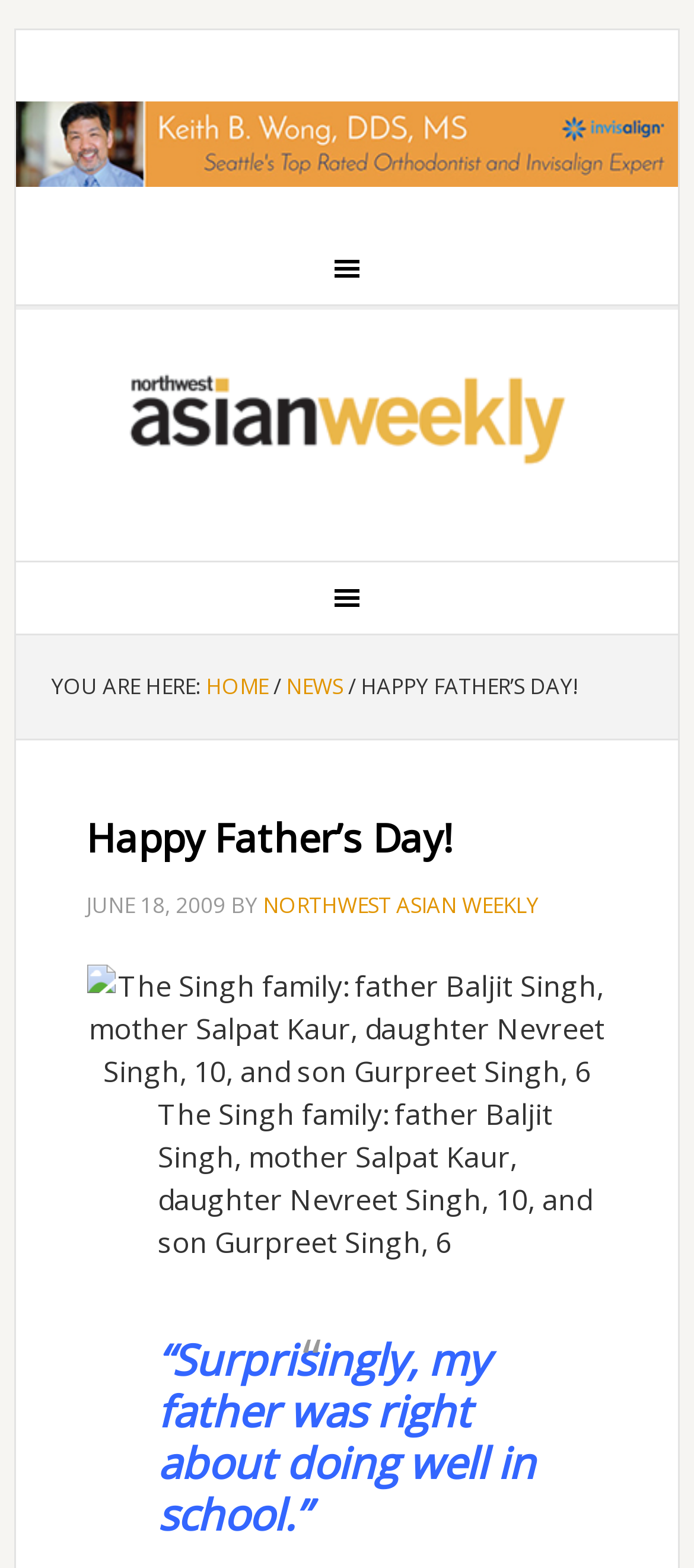Generate an in-depth caption that captures all aspects of the webpage.

This webpage is dedicated to Father's Day, with a prominent title "Happy Father's Day!" at the top. Below the title, there is a navigation menu with links to "HOME" and "NEWS" separated by breadcrumb separators. 

On the top-right corner, there is an advertisement image "ad_wong.jpg" with a size of 468x60 pixels. Above the navigation menu, there is a link to "NORTHWEST ASIAN WEEKLY". 

The main content of the webpage is an article with a heading "Happy Father's Day!" followed by a time stamp "JUNE 18, 2009" and the author's name "BY NORTHWEST ASIAN WEEKLY". 

The article features an image of the Singh family, including father Baljit Singh, mother Salpat Kaur, daughter Nevreet Singh, and son Gurpreet Singh. Below the image, there is a quote "“Surprisingly, my father was right about doing well in school.”" which is the main topic of the article.